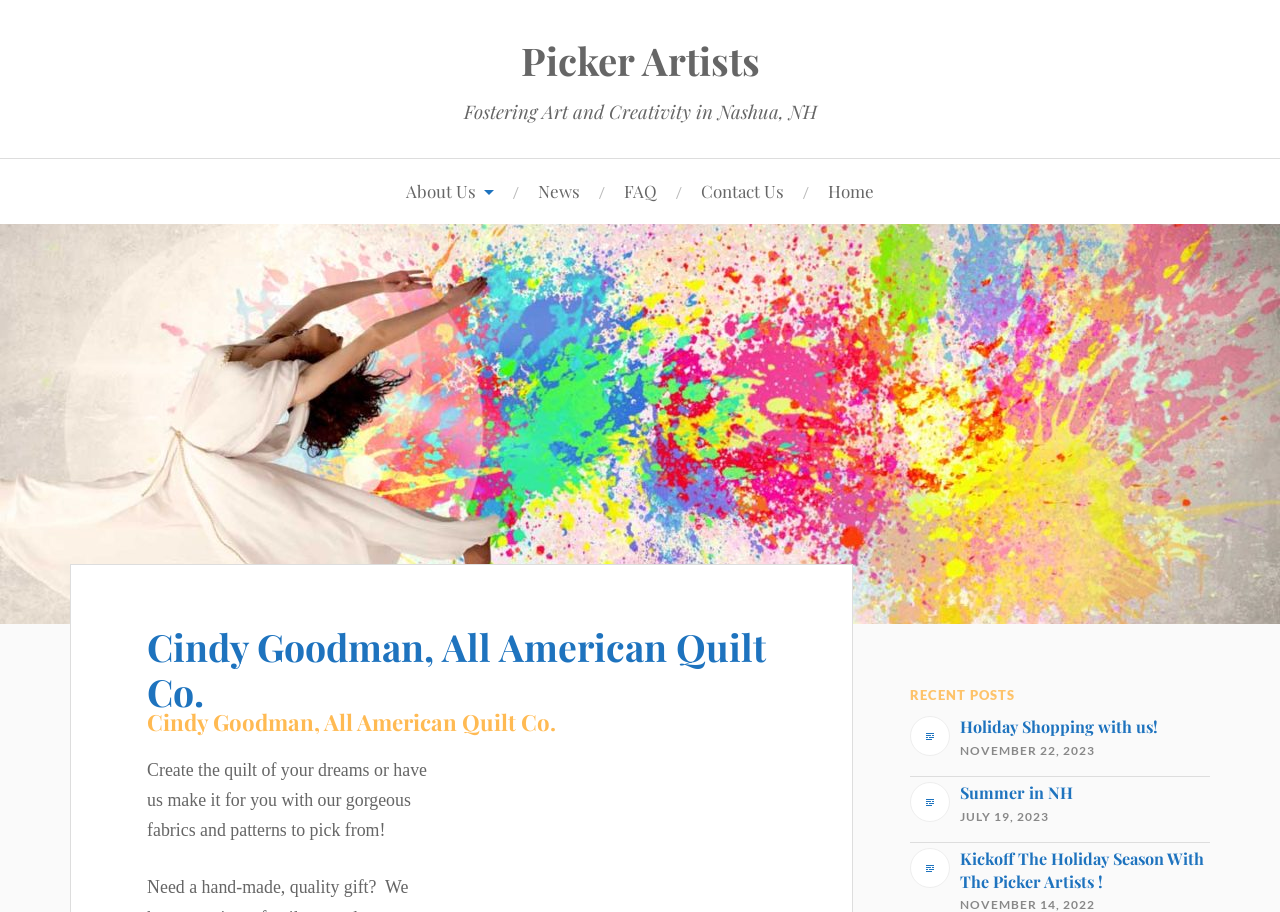Please answer the following question using a single word or phrase: 
What is the purpose of the website?

Quilt making